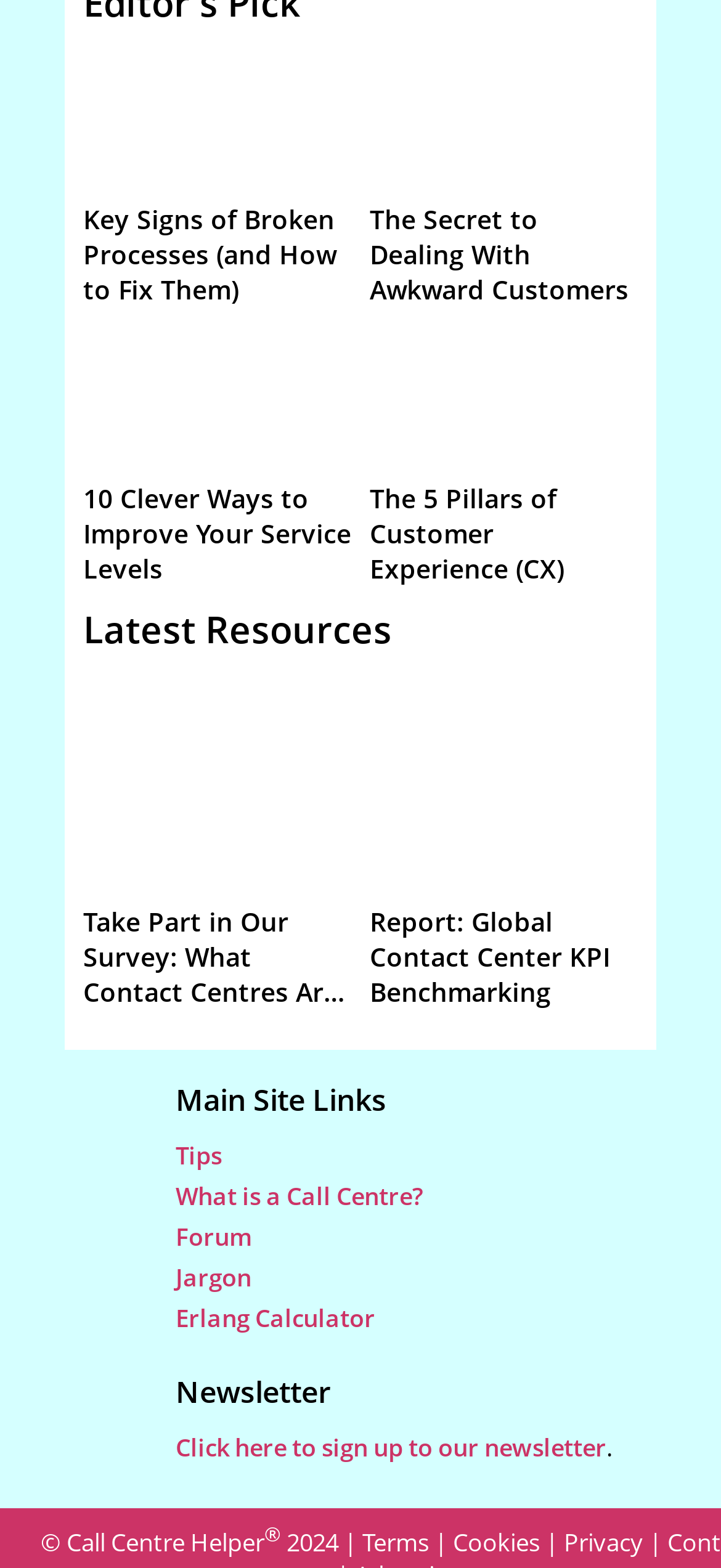Locate the bounding box coordinates of the element's region that should be clicked to carry out the following instruction: "view April 2024". The coordinates need to be four float numbers between 0 and 1, i.e., [left, top, right, bottom].

None